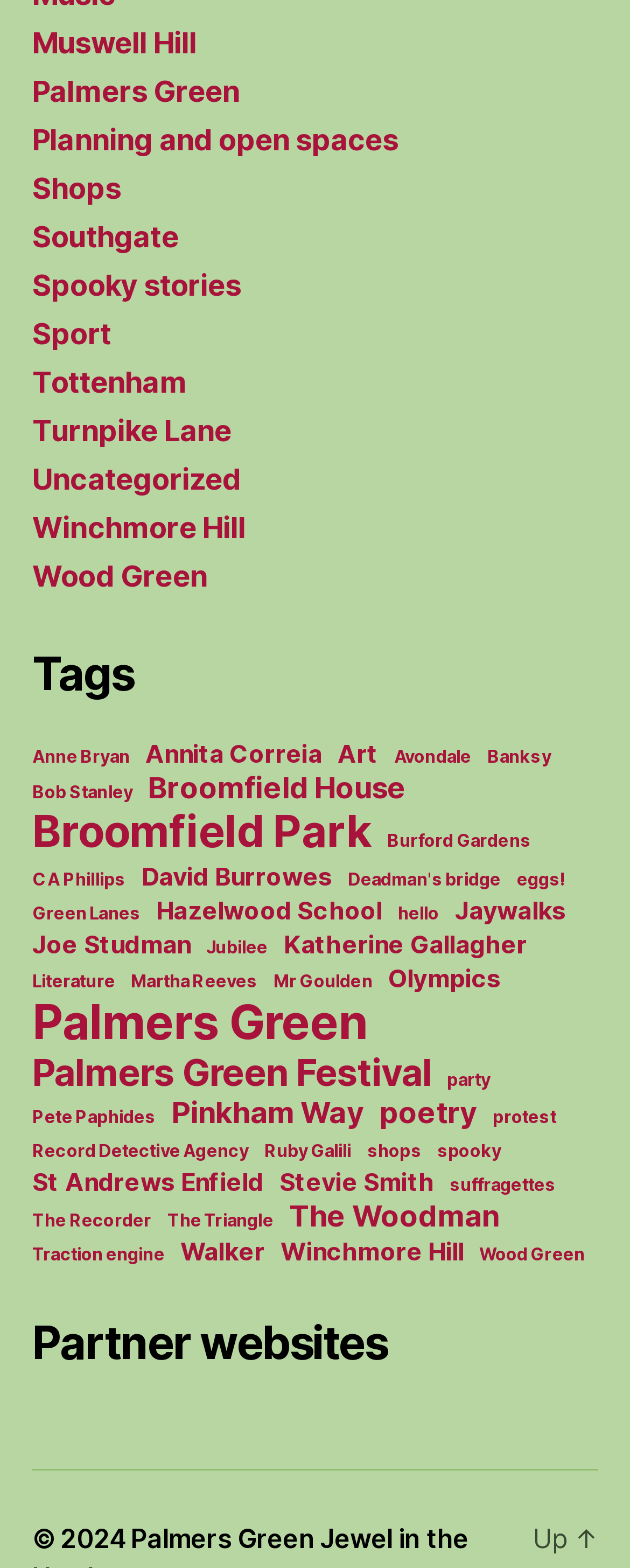Please specify the bounding box coordinates of the area that should be clicked to accomplish the following instruction: "Click on the 'Muswell Hill' link". The coordinates should consist of four float numbers between 0 and 1, i.e., [left, top, right, bottom].

[0.051, 0.017, 0.312, 0.039]